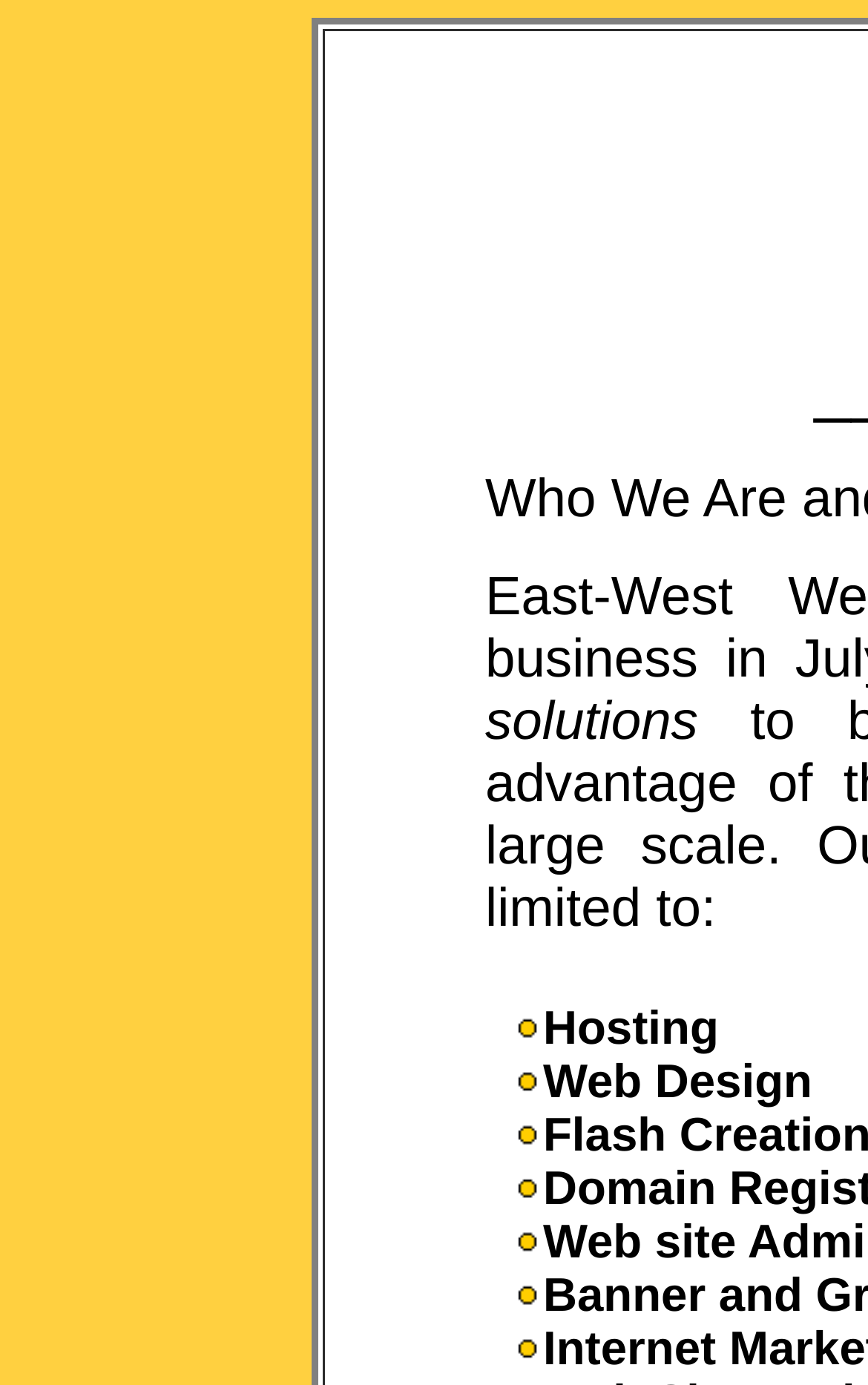Provide a one-word or short-phrase response to the question:
How many images are present on the top section of the webpage?

7